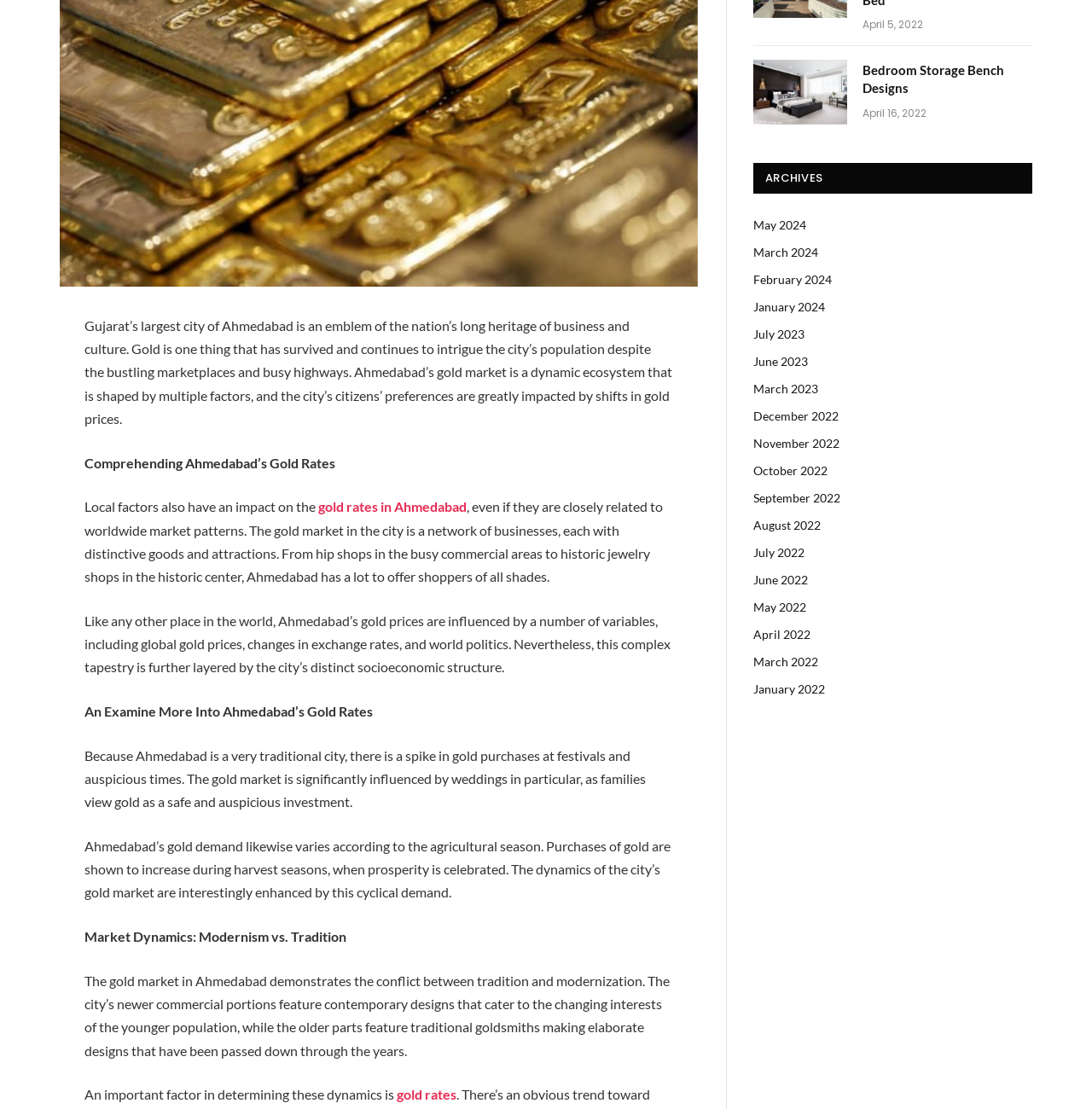From the webpage screenshot, predict the bounding box coordinates (top-left x, top-left y, bottom-right x, bottom-right y) for the UI element described here: gold rates in Ahmedabad

[0.292, 0.45, 0.428, 0.464]